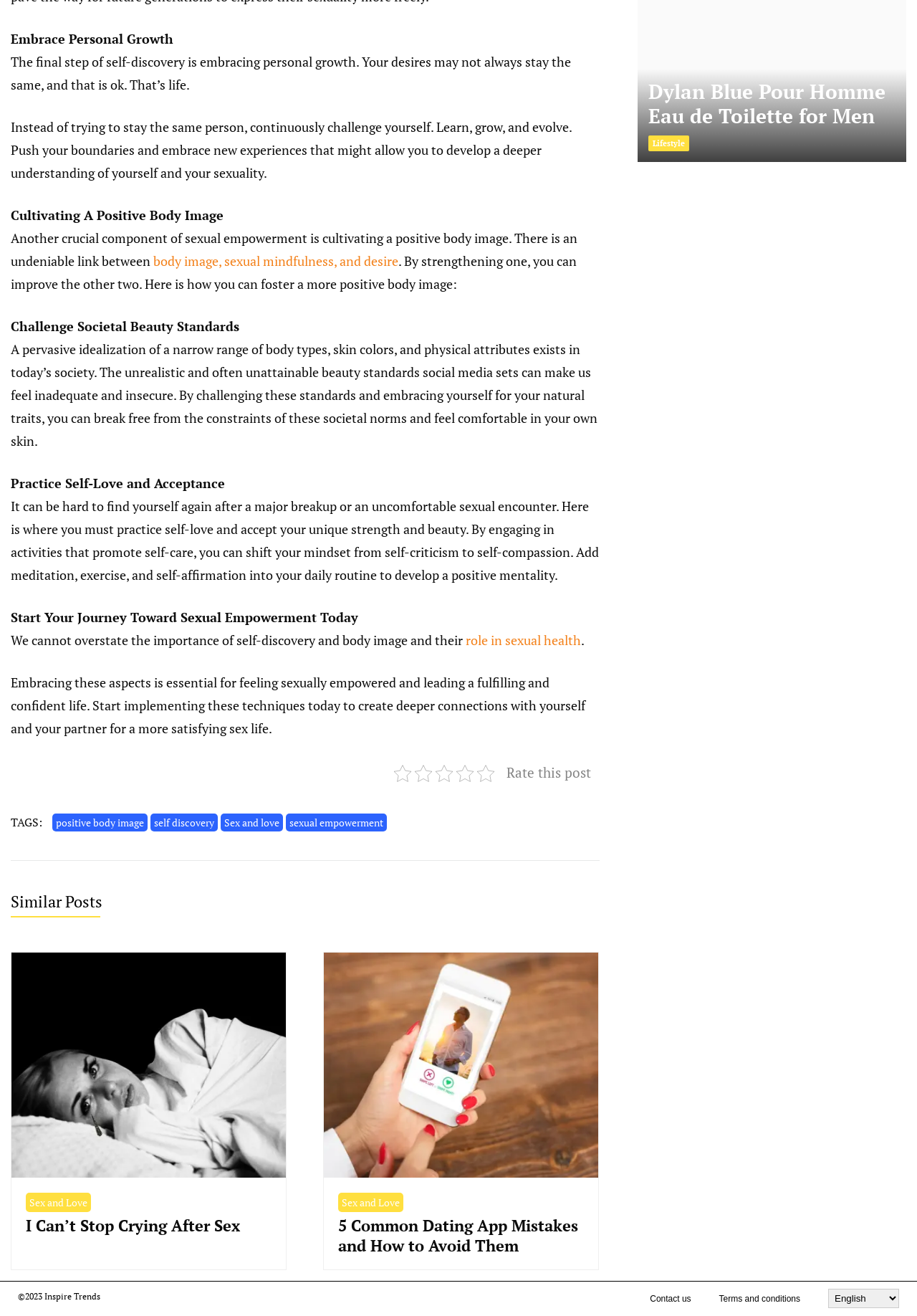Respond with a single word or phrase:
How can one foster a more positive body image?

By challenging societal beauty standards